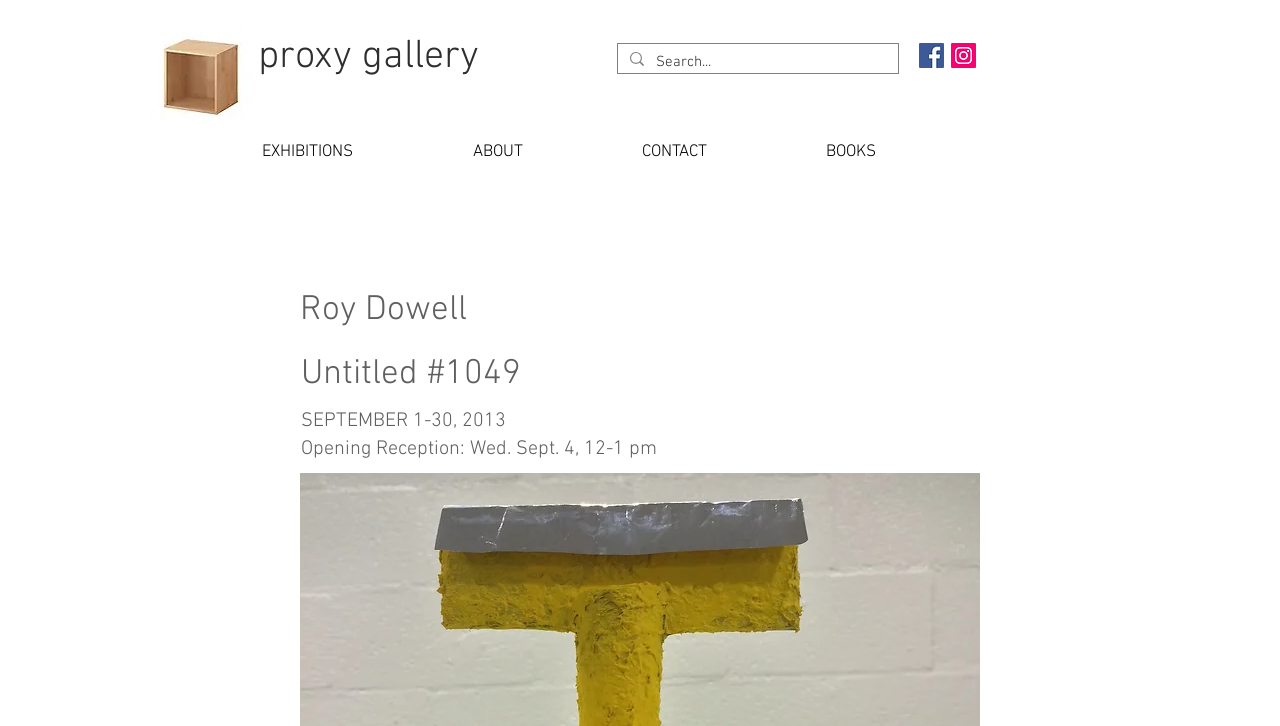Provide an in-depth caption for the contents of the webpage.

The webpage is about Roy Dowell, an artist, and is hosted by proxygallery. At the top left, there is a link to the homepage. Next to it, there is a heading that reads "proxy gallery". Below these elements, there is a social bar with links to Facebook and Instagram, represented by their respective social icons.

On the left side of the page, there is a navigation menu labeled "Site" with links to different sections, including "EXHIBITIONS", "ABOUT", "CONTACT", and "BOOKS". Above this menu, there is a search bar with a magnifying glass icon and a text input field where users can type their search queries.

The main content of the page is focused on Roy Dowell's artwork. There is a heading with the artist's name, followed by another heading that reads "Untitled #1049". Below these headings, there are two lines of text that provide information about an exhibition, including the dates "SEPTEMBER 1-30, 2013" and the details of the opening reception.